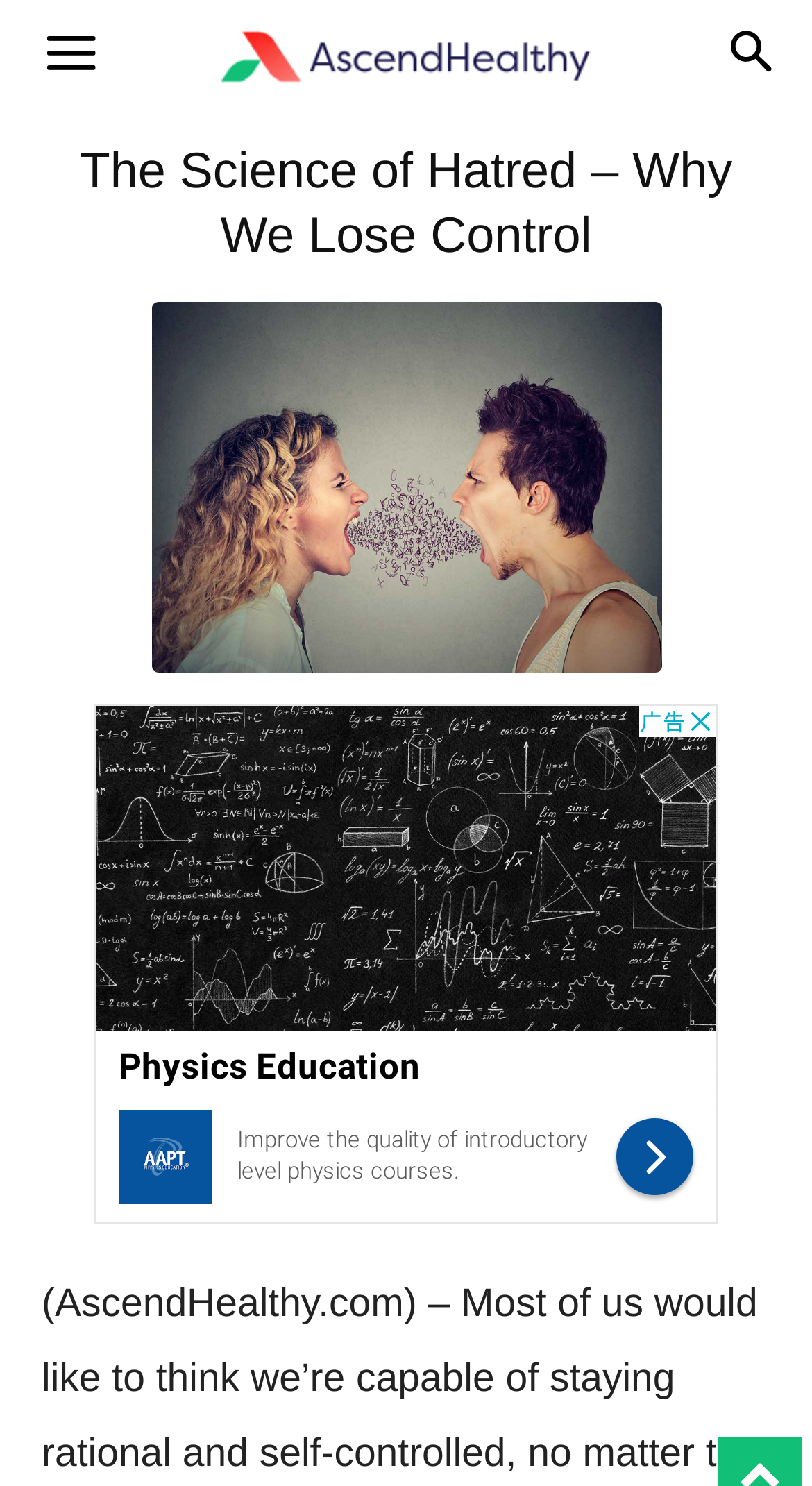What is the function of the link at the top right corner?
Could you please answer the question thoroughly and with as much detail as possible?

The link at the top right corner is labeled as 'Search', indicating that it allows users to search for specific content or topics within the website.